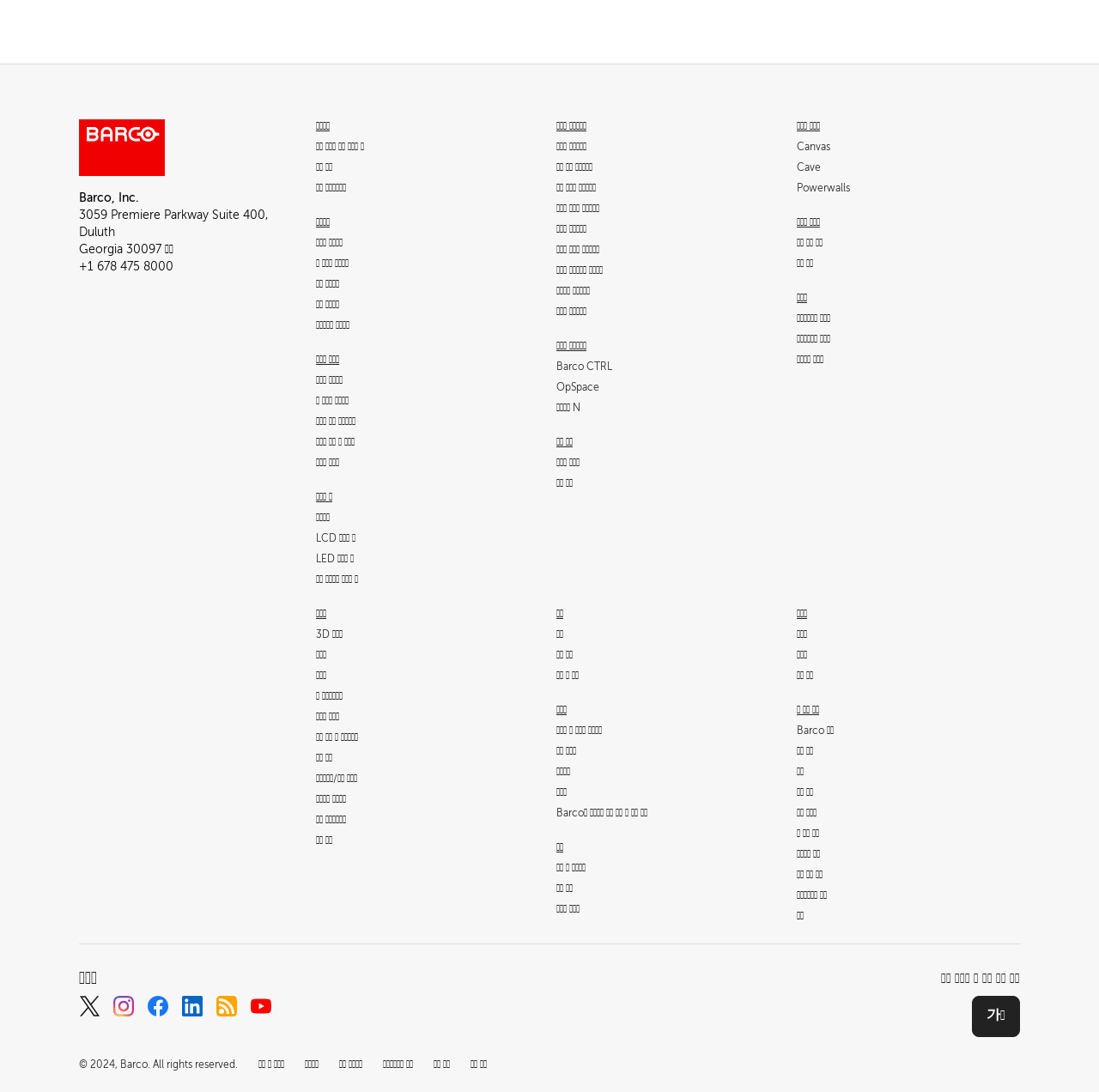Determine the bounding box coordinates (top-left x, top-left y, bottom-right x, bottom-right y) of the UI element described in the following text: 미디어 서버 및 오디오

[0.288, 0.399, 0.323, 0.41]